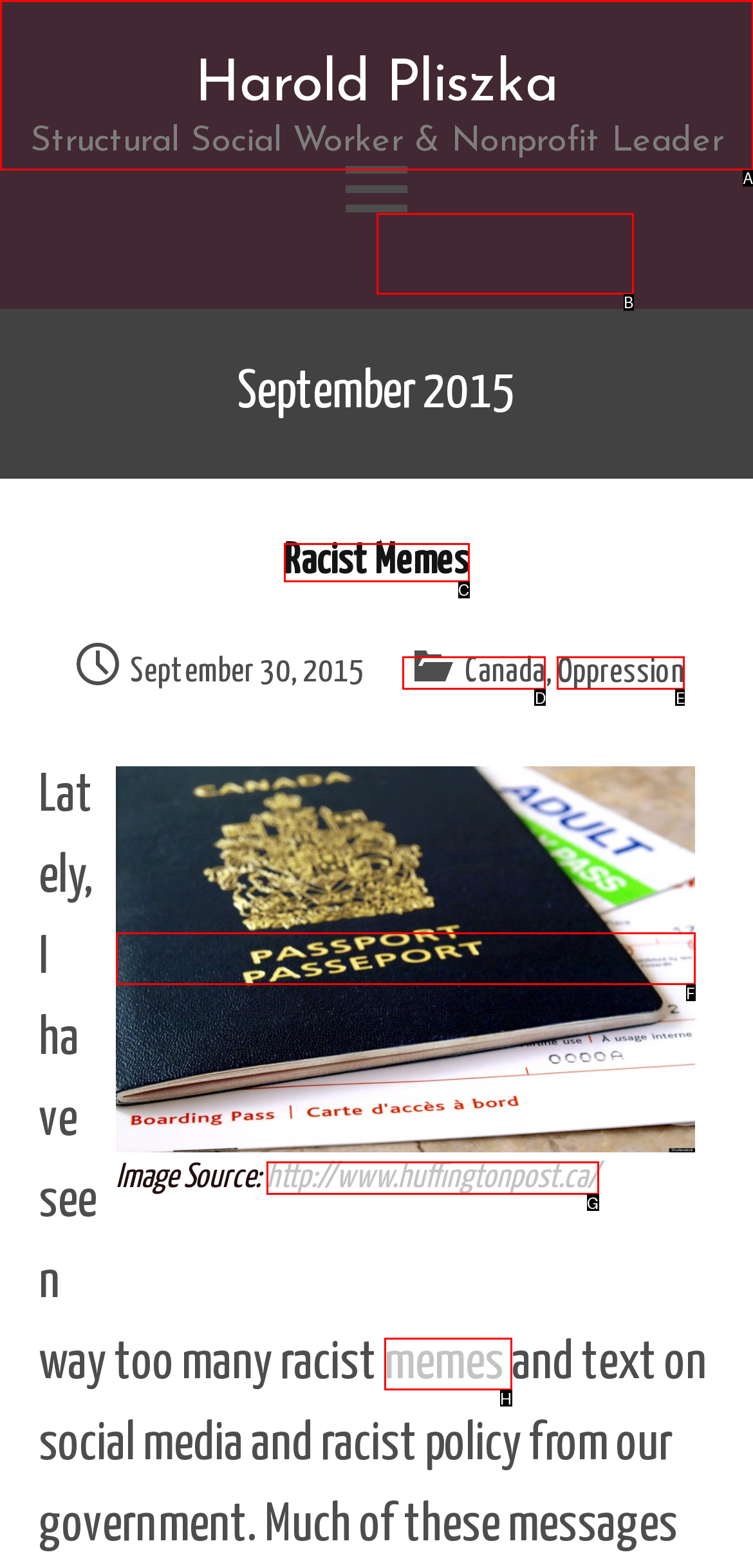Select the proper HTML element to perform the given task: Visit the Huffington Post website Answer with the corresponding letter from the provided choices.

G